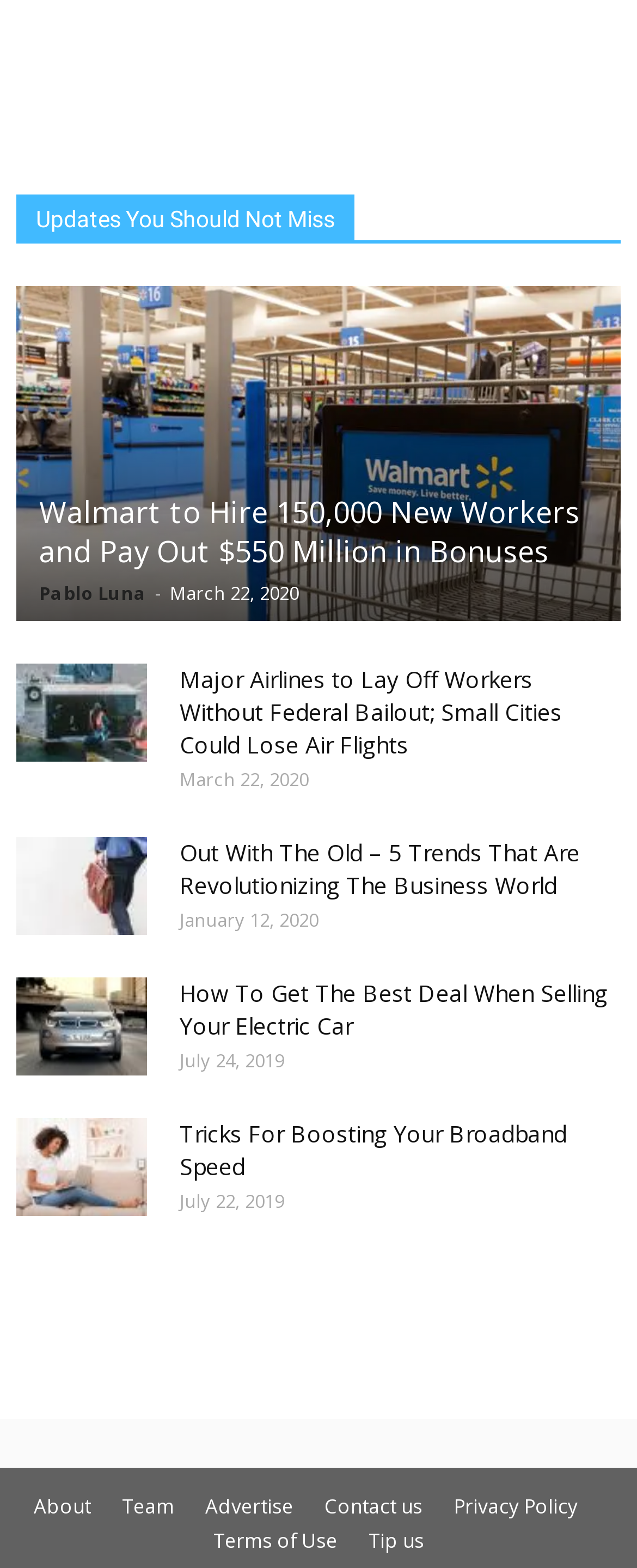Please find the bounding box coordinates of the clickable region needed to complete the following instruction: "Contact us". The bounding box coordinates must consist of four float numbers between 0 and 1, i.e., [left, top, right, bottom].

[0.509, 0.952, 0.663, 0.971]